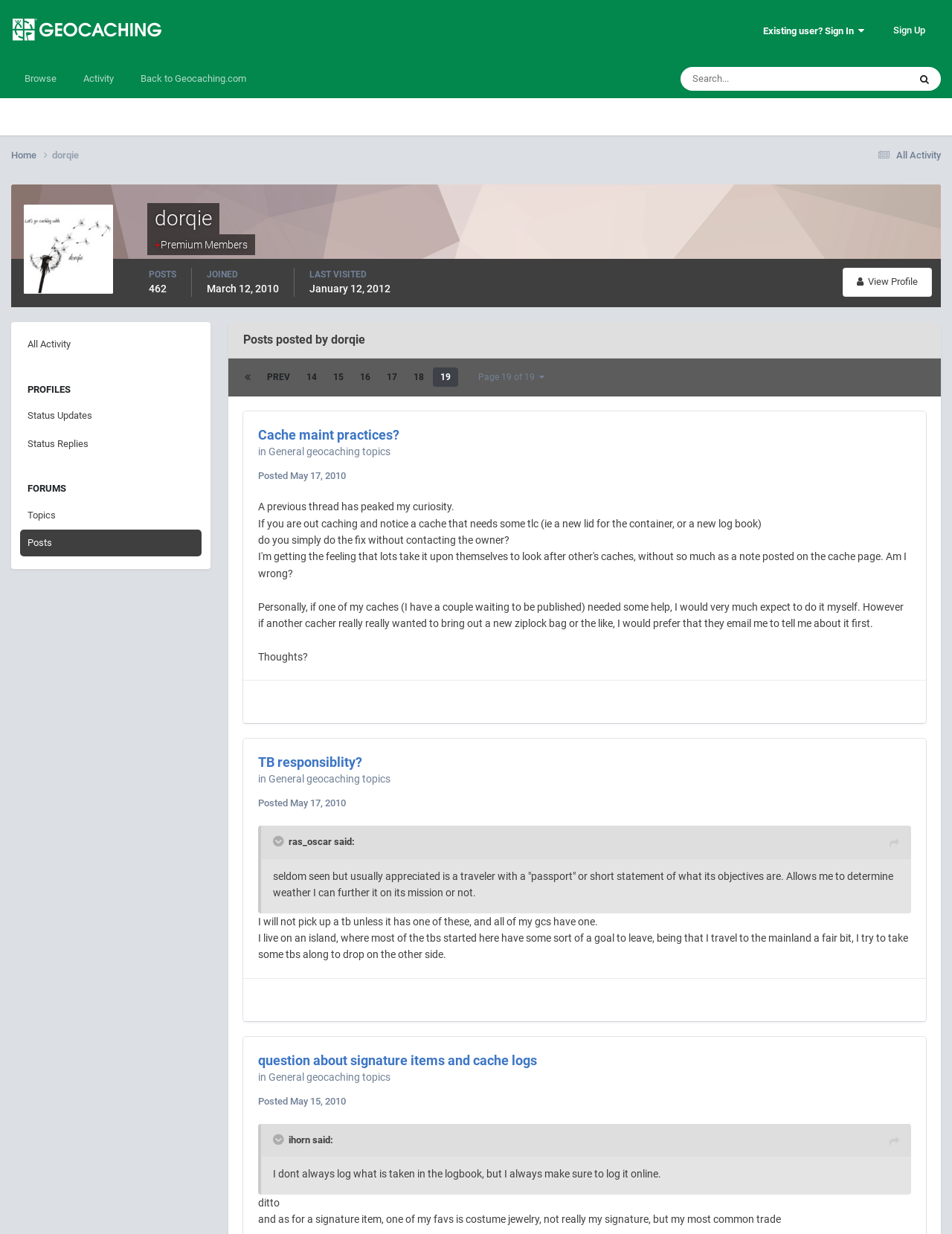Please find the bounding box coordinates of the element that you should click to achieve the following instruction: "Click the link '401'". The coordinates should be presented as four float numbers between 0 and 1: [left, top, right, bottom].

None